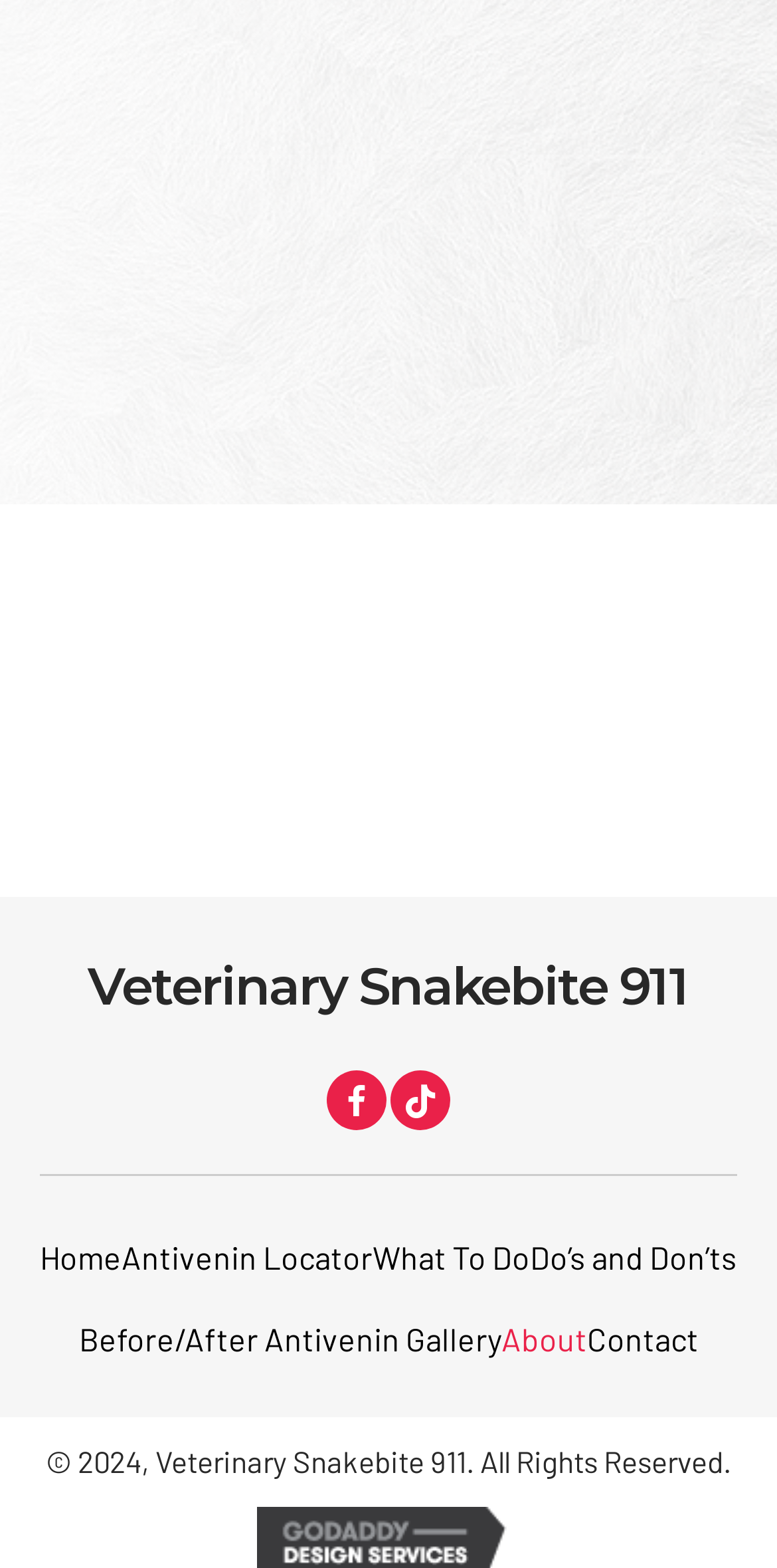Please determine the bounding box coordinates of the area that needs to be clicked to complete this task: 'Click on the 'Veterinary Snakebite 911' link'. The coordinates must be four float numbers between 0 and 1, formatted as [left, top, right, bottom].

[0.113, 0.608, 0.887, 0.649]